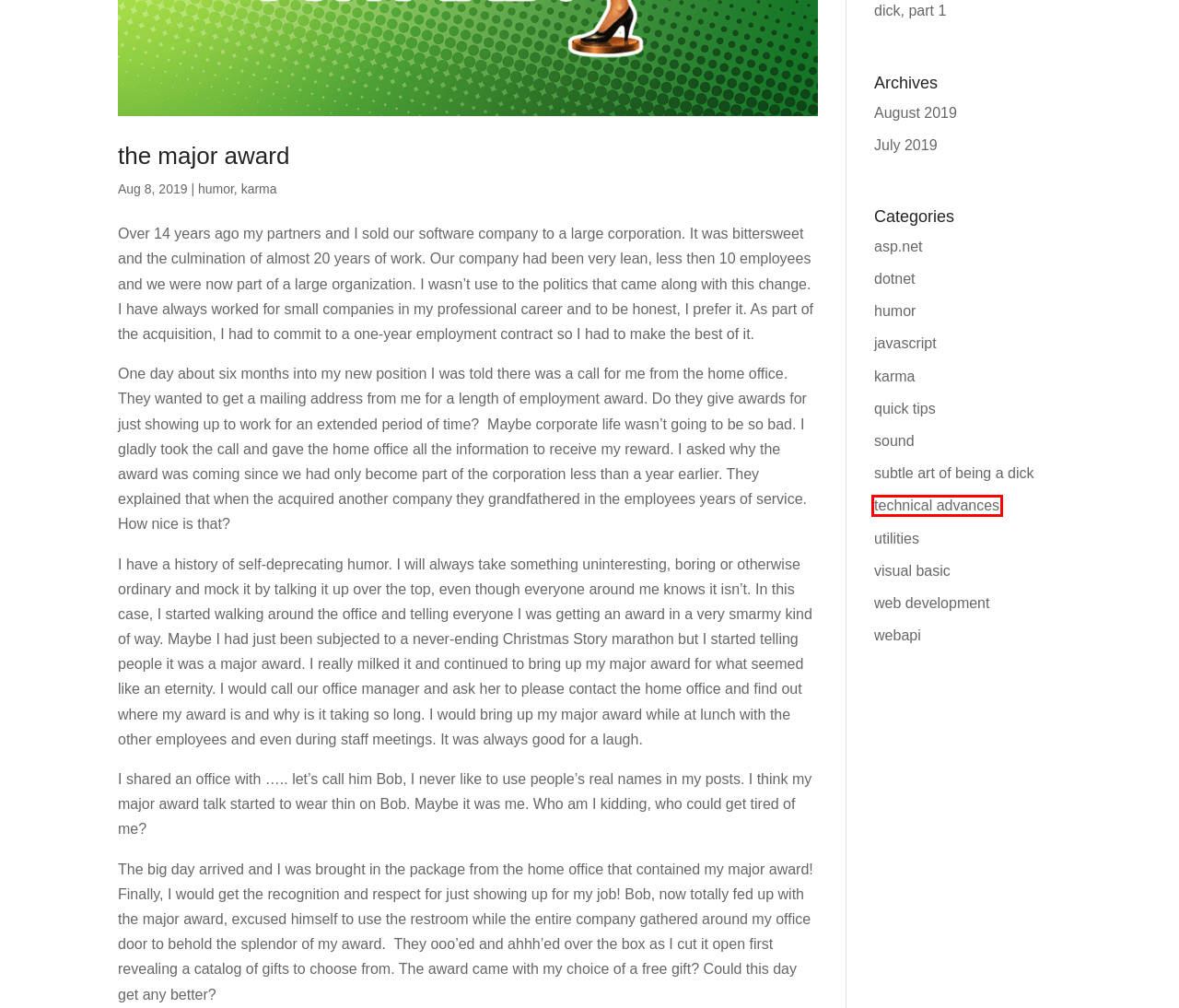Assess the screenshot of a webpage with a red bounding box and determine which webpage description most accurately matches the new page after clicking the element within the red box. Here are the options:
A. visual basic | MAXIMUMROB
B. subtle art of being a dick | MAXIMUMROB
C. technical advances | MAXIMUMROB
D. webapi | MAXIMUMROB
E. sound | MAXIMUMROB
F. karma | MAXIMUMROB
G. web development | MAXIMUMROB
H. quick tips | MAXIMUMROB

C